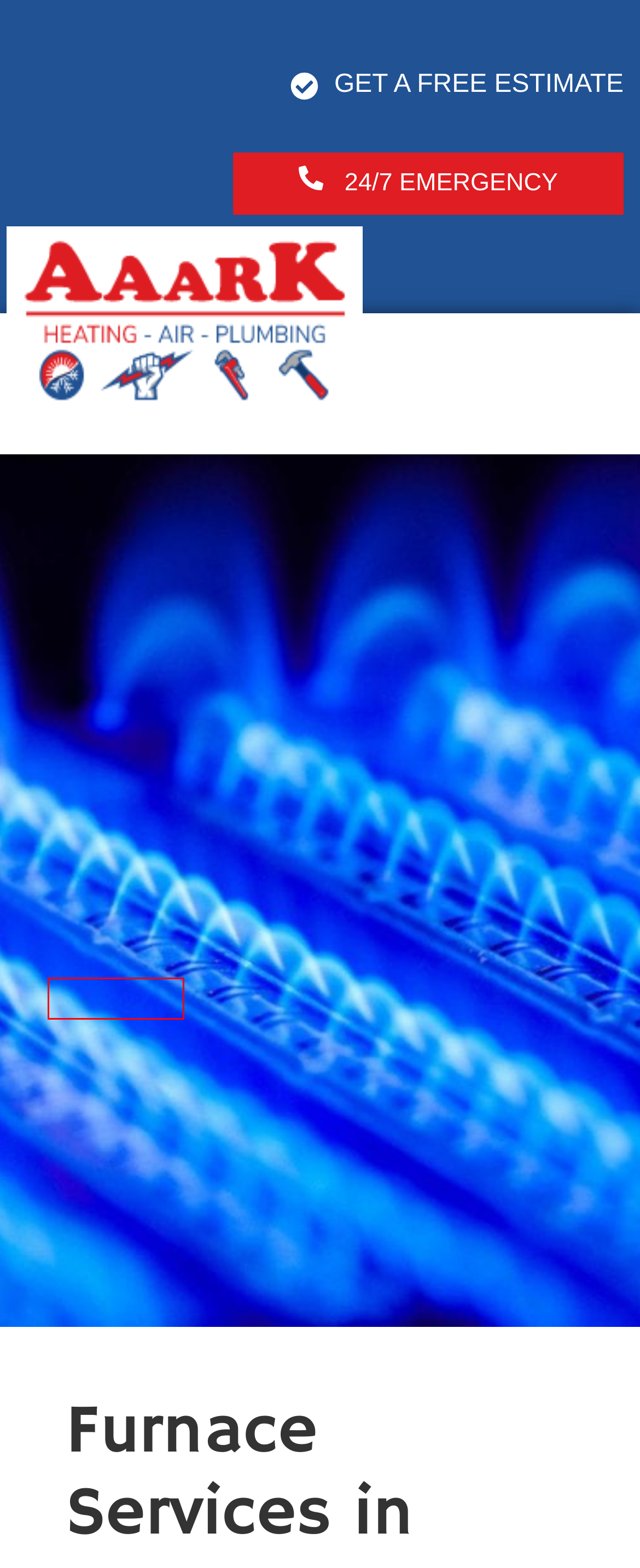Review the screenshot of a webpage that includes a red bounding box. Choose the webpage description that best matches the new webpage displayed after clicking the element within the bounding box. Here are the candidates:
A. AAARK
B. Air Conditioning – AAARK
C. Indoor Air Quality – AAARK
D. HEATING – AAARK
E. COMPANY – AAARK
F. ELECTRICAL – AAARK
G. MECHANICAL – AAARK
H. REMODELING – AAARK

F